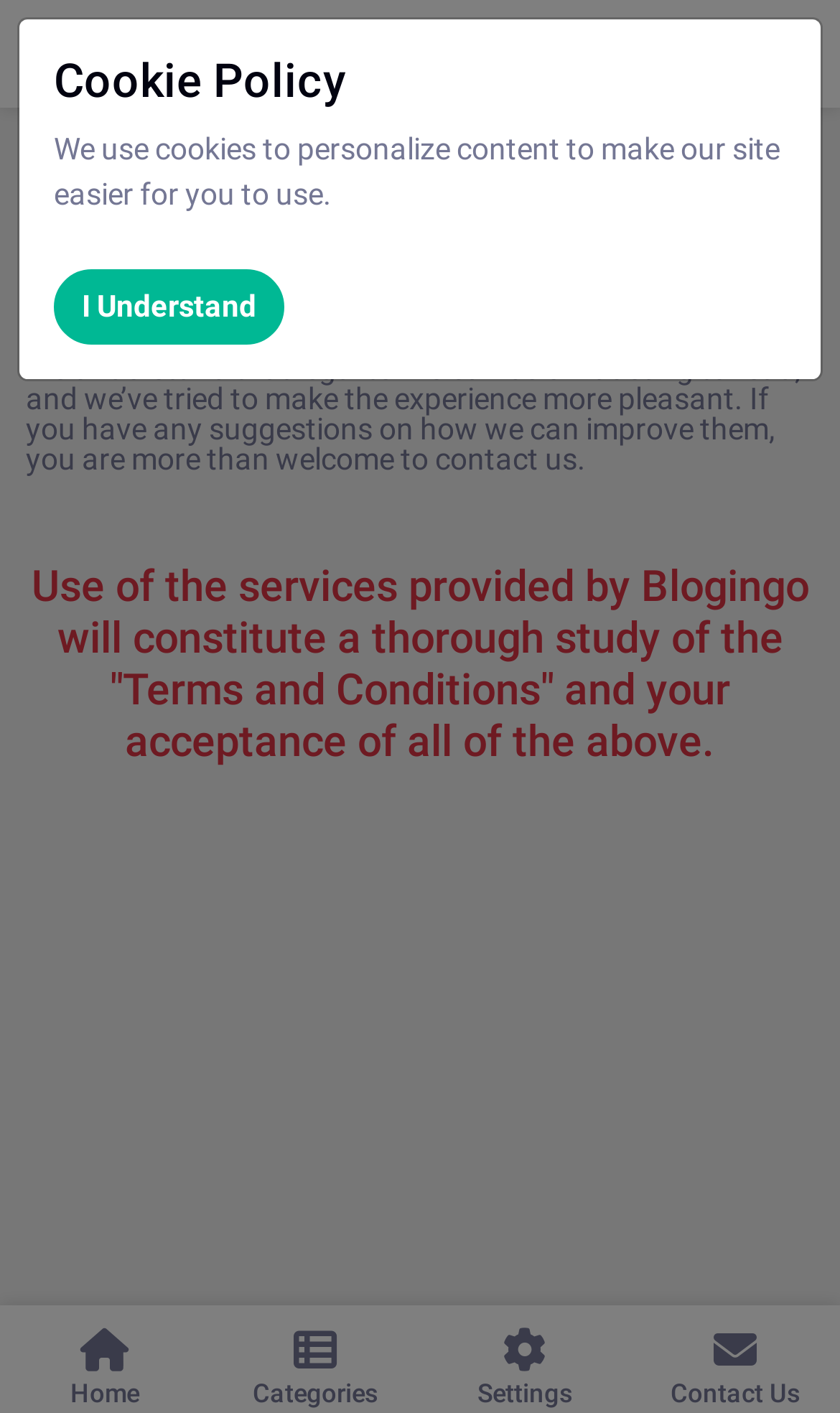Explain in detail what is displayed on the webpage.

The webpage is about the Terms and Conditions of Blogingo, with a focus on its Cookie Policy. At the top, there is a heading "Cookie Policy" followed by a brief description of how cookies are used to personalize content. Below this, there is a "Close" link with an "I Understand" button. On the top-left corner, there is a link to "Blogingo" accompanied by an image of the same name. Next to it, there is a heading "Terms and Conditions" and a link with an image, likely a logo. 

The main content of the page starts with a paragraph explaining the importance of the legal terms and how they protect both the user and the website. This is followed by another paragraph inviting users to provide suggestions on how to improve the terms. Below these paragraphs, there is a heading that emphasizes the importance of thoroughly studying the Terms and Conditions before using the services provided by Blogingo. 

At the bottom of the page, there are four links: "Home", "Categories", "Settings", and "Contact Us", each represented by an icon.